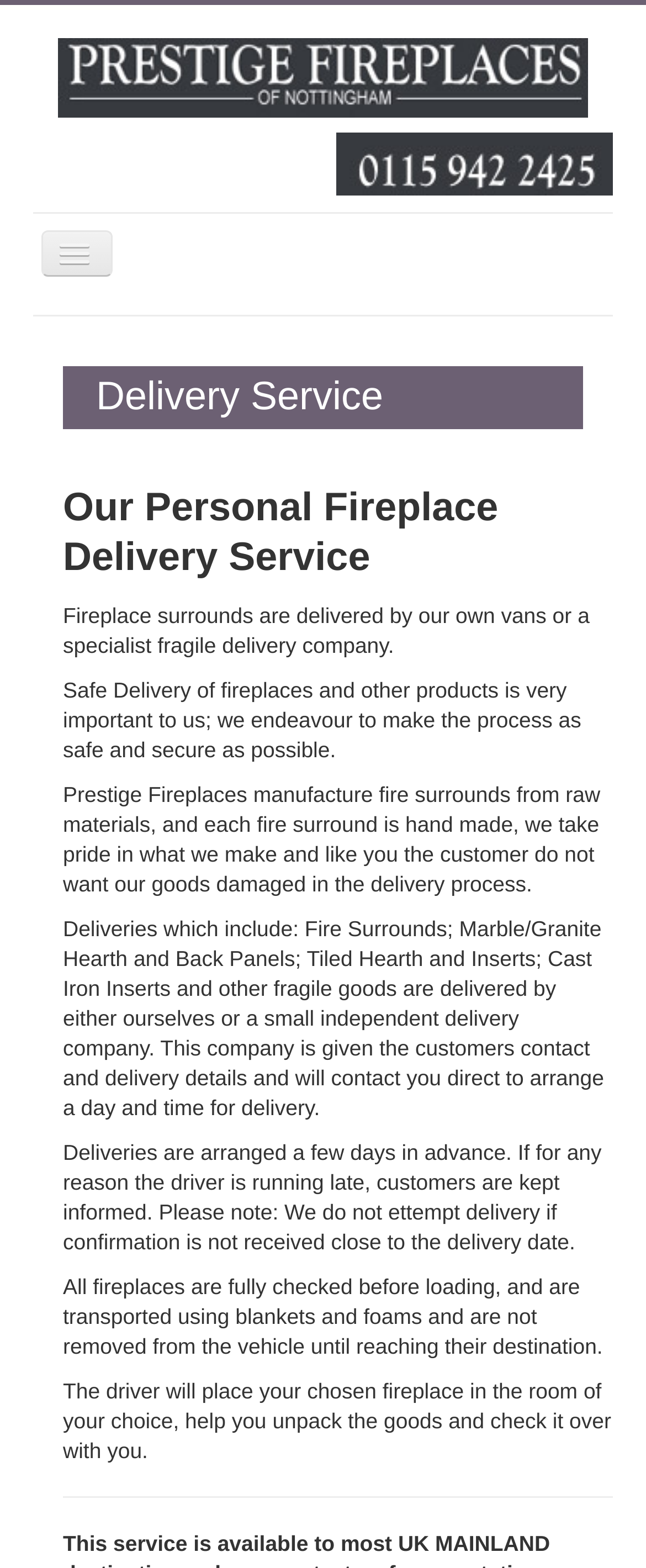Give a one-word or phrase response to the following question: How are fireplaces delivered?

By own vans or specialist company